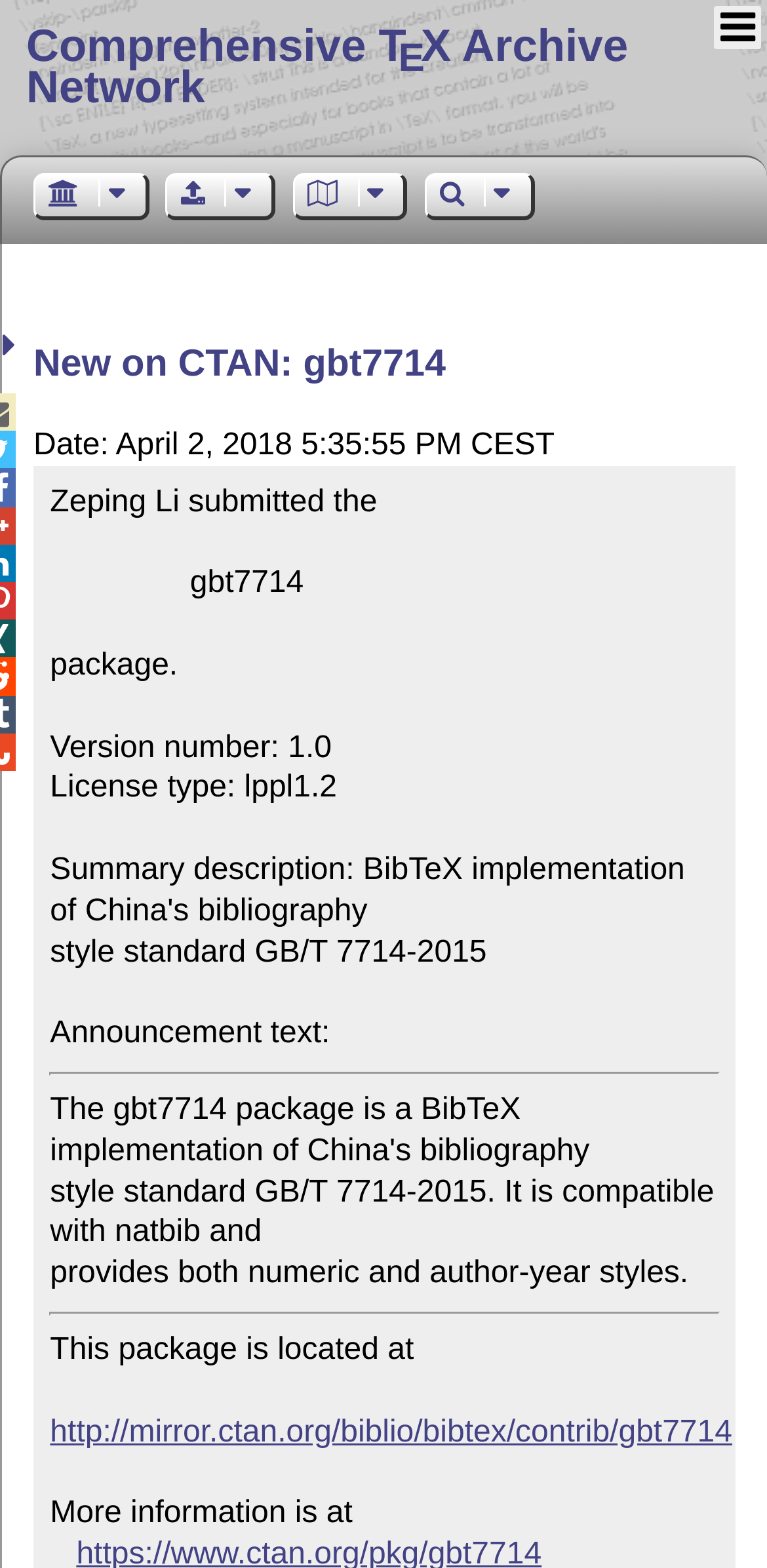Explain the webpage's layout and main content in detail.

The webpage is about a new package on the Comprehensive T E X Archive Network (CTAN). At the top left, there is a link to the CTAN homepage. On the top right, there is a menu element. Below the menu, there are four social media links, each represented by an icon, aligned horizontally. 

Following the social media links, there is a heading that reads "New on CTAN: gbt7714". Below the heading, there is a static text indicating the date and time of the package's addition, "Date: April 2, 2018 5:35:55 PM CEST". 

Further down, there are two horizontal separator lines. Below the separator lines, there is a paragraph of text that starts with "This package is located at" and continues on a new line. Next to the paragraph, there is a link to the package's location, "http://mirror.ctan.org/biblio/bibtex/contrib/gbt7714". 

At the top left, near the CTAN homepage link, there is another link with an icon.